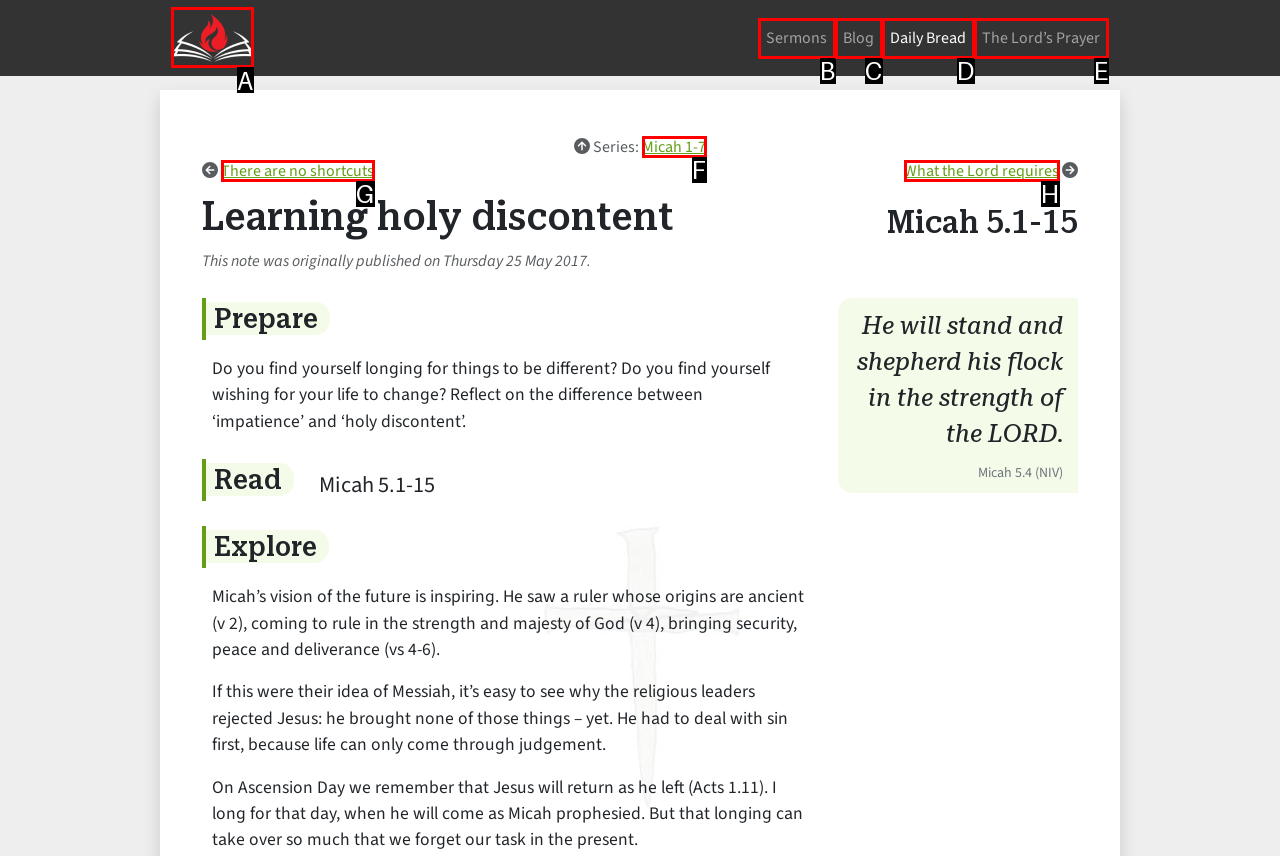Determine the letter of the element I should select to fulfill the following instruction: Visit the 'SIS Forum'. Just provide the letter.

None